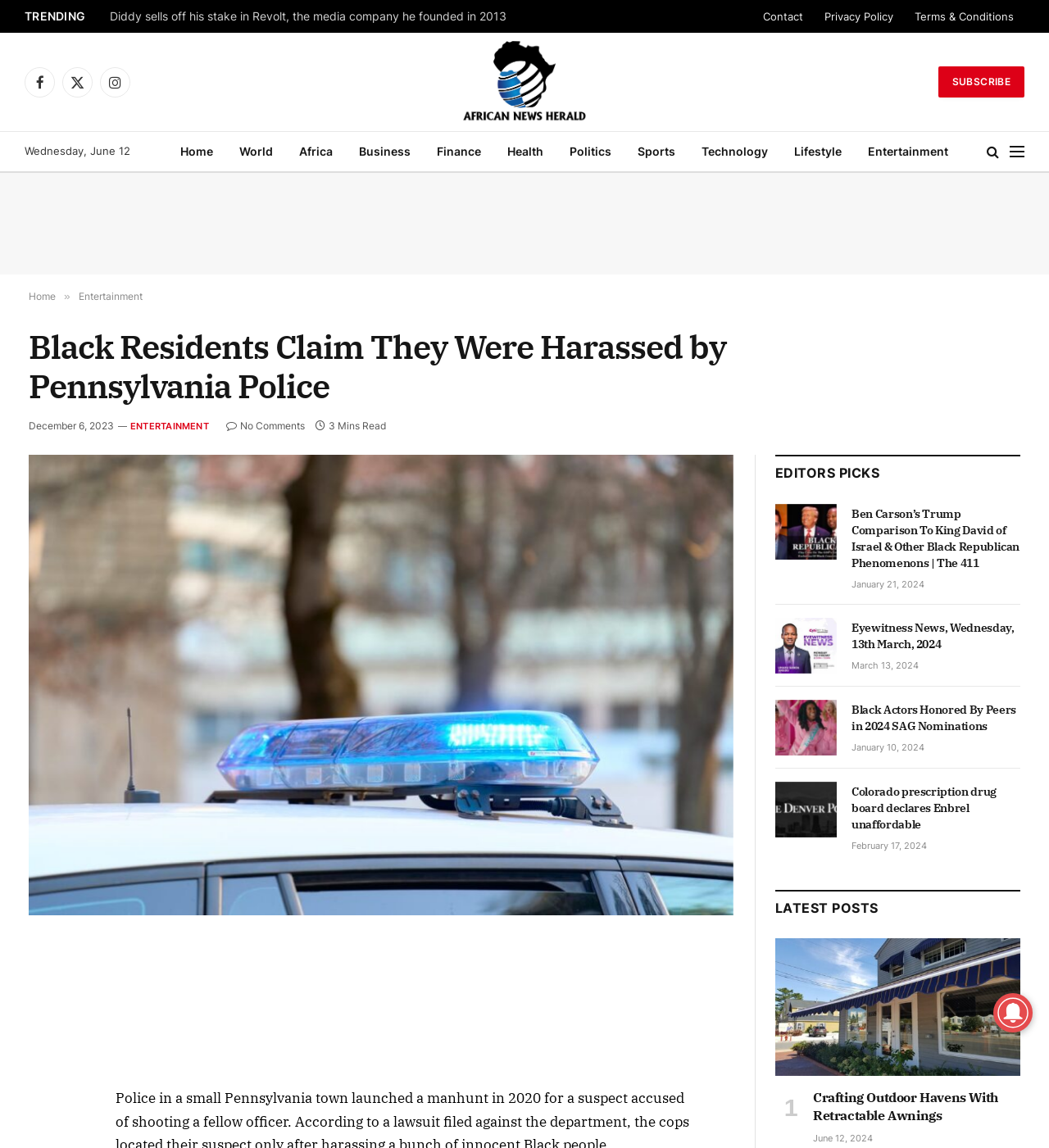Provide the bounding box coordinates of the HTML element described by the text: "Entertainment".

[0.124, 0.366, 0.199, 0.377]